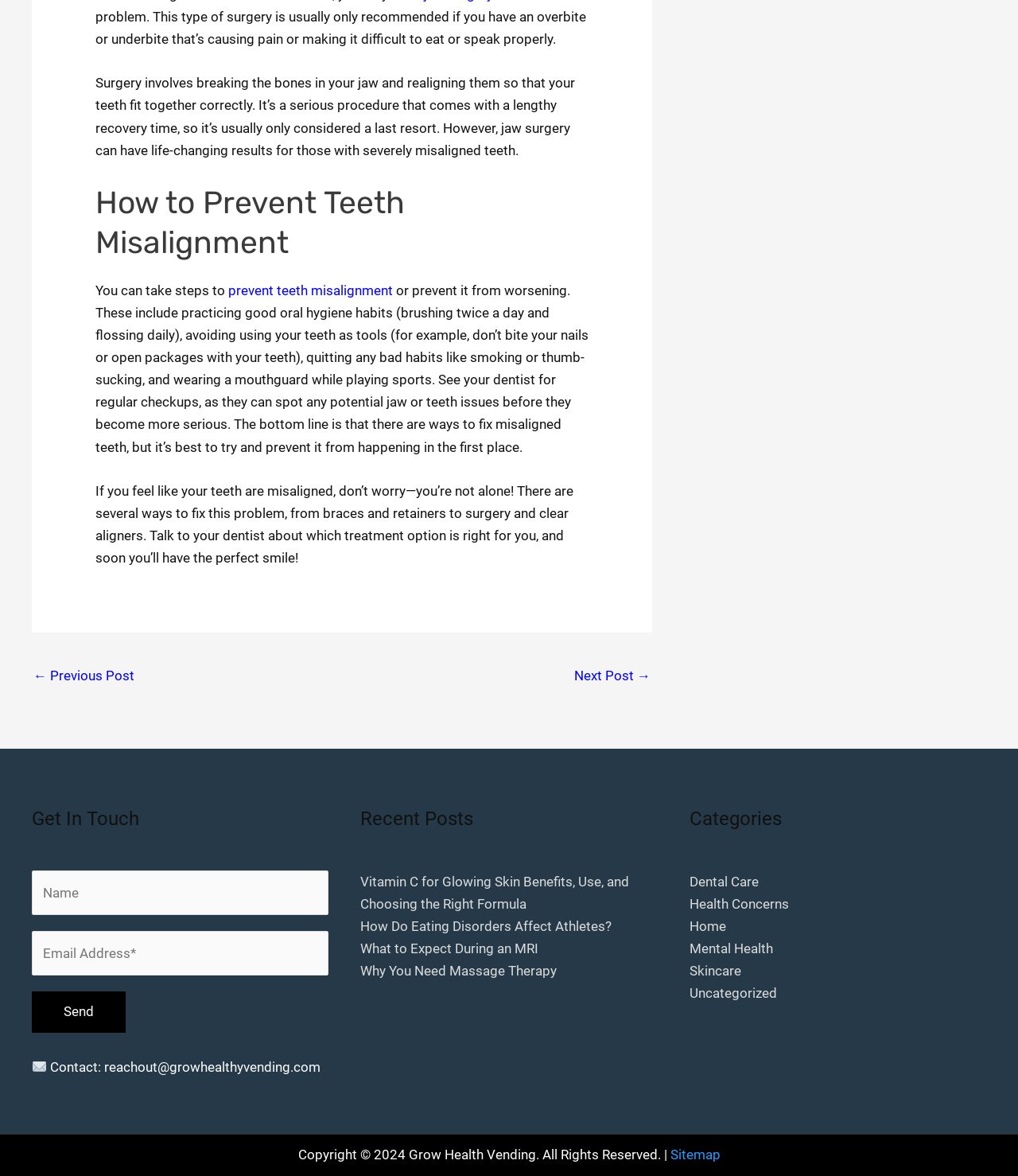Given the following UI element description: "Sitemap", find the bounding box coordinates in the webpage screenshot.

[0.658, 0.975, 0.707, 0.989]